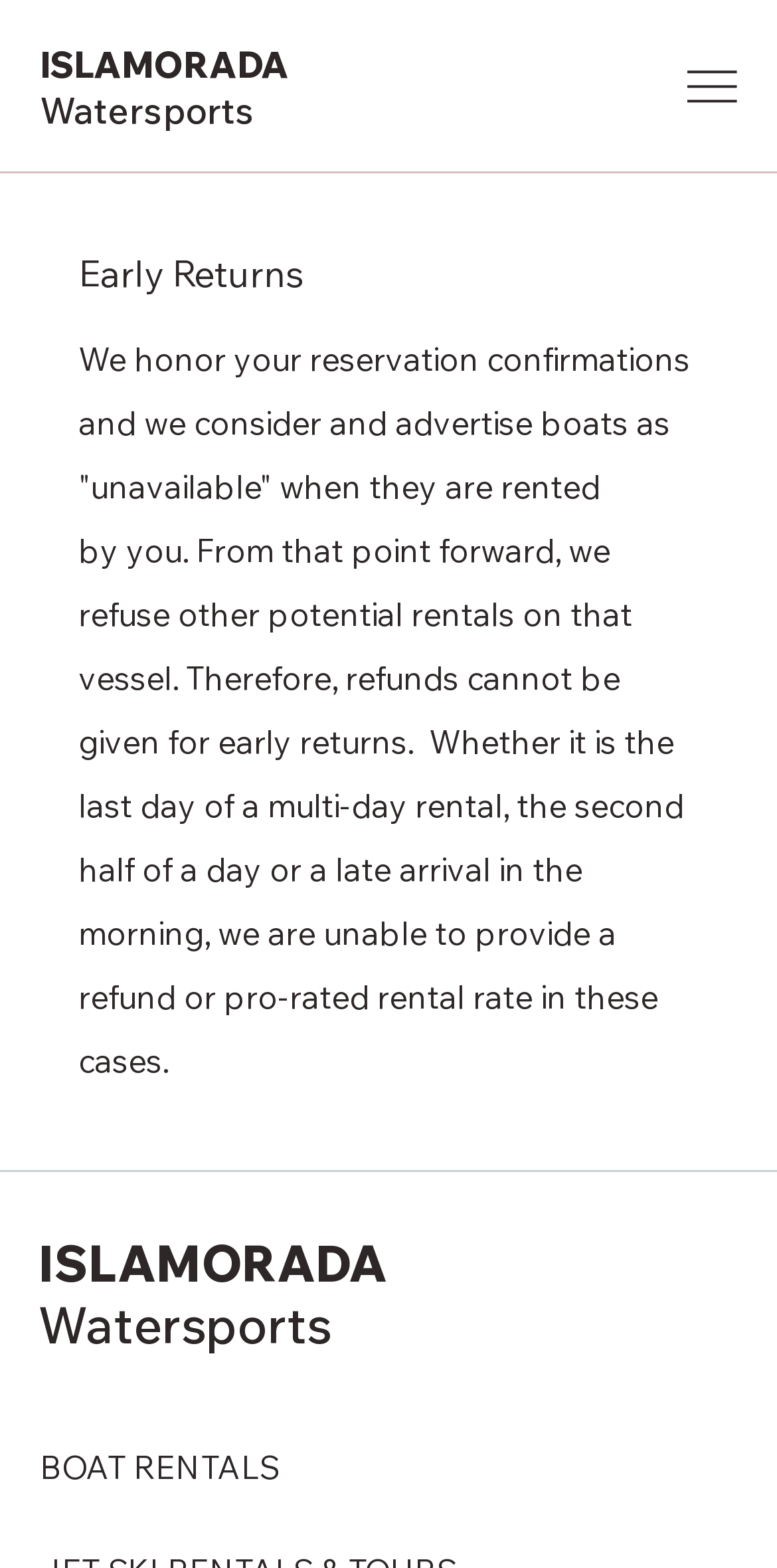Create an in-depth description of the webpage, covering main sections.

The webpage is titled "Early Returns | IWC" and has a prominent heading "Early Returns" located near the top center of the page. Below the heading, there is a block of text that explains the company's policy on early returns, stating that refunds cannot be given for early returns and that they honor reservation confirmations. This text is divided into two paragraphs.

At the top right corner of the page, there is a button labeled "Open Site Navigation" with an accompanying icon. When clicked, this button likely expands or collapses the site's navigation menu.

There are two links to "ISLAMORADA Watersports" on the page, one located near the top left corner and the other near the bottom center of the page.

Additionally, there is a link to "BOAT RENTALS" located near the bottom of the page.

The page has a clean and simple layout, with a focus on conveying the company's policy on early returns.